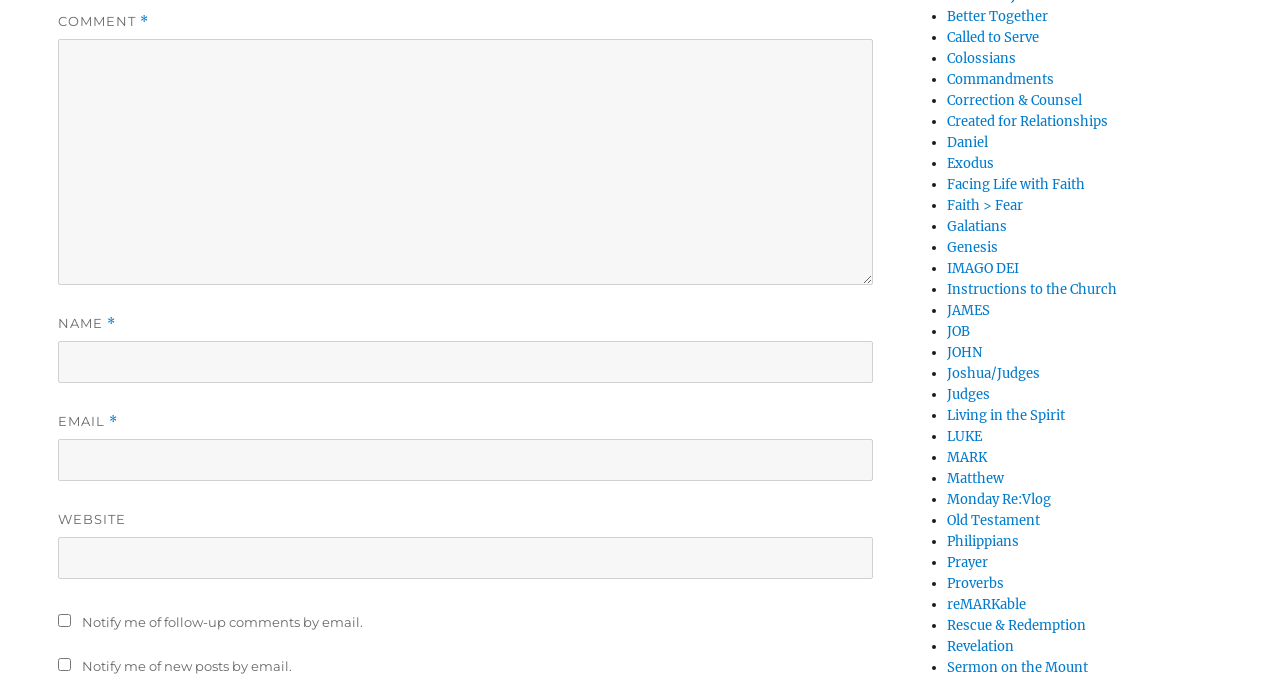Please identify the bounding box coordinates of where to click in order to follow the instruction: "Click on the 'Home' link".

None